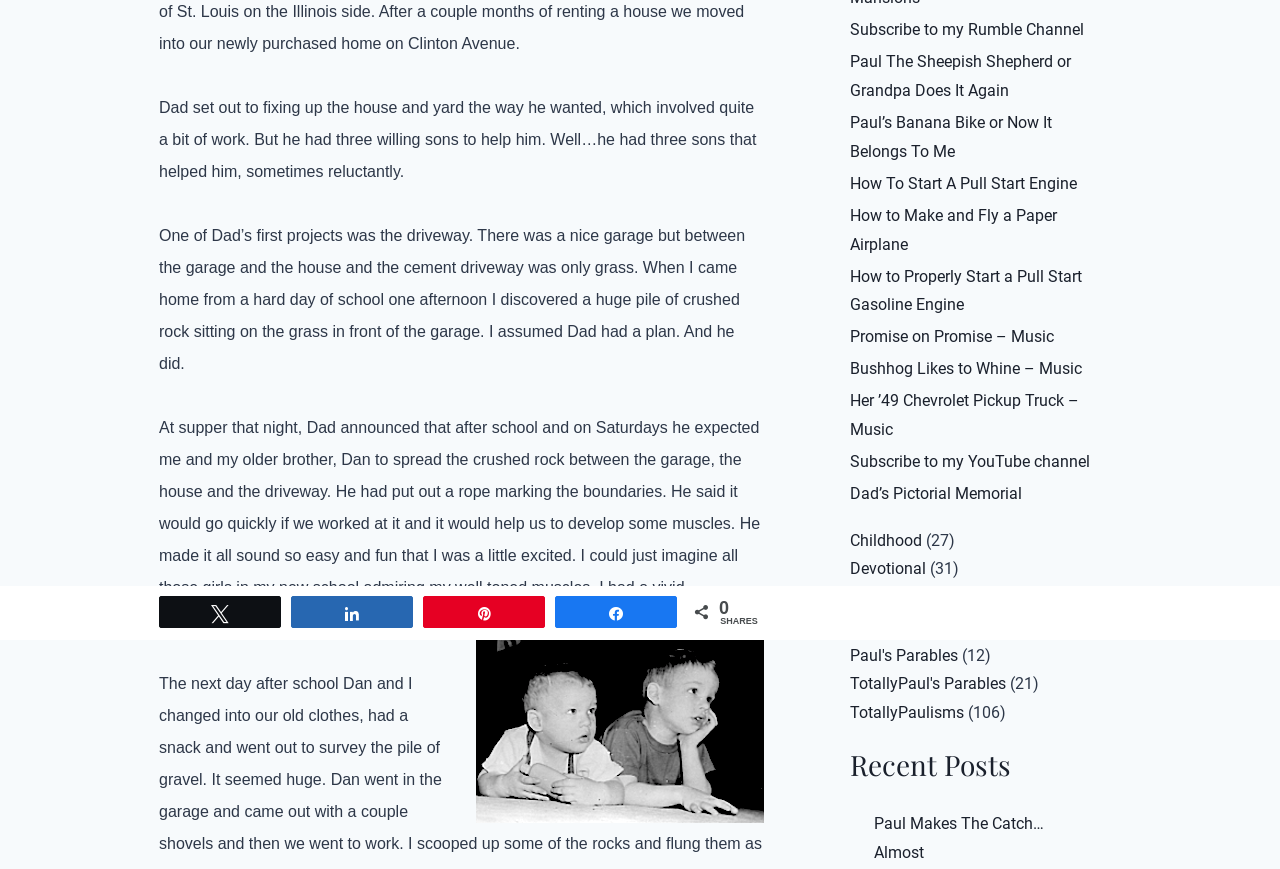Provide the bounding box coordinates of the HTML element this sentence describes: "Video". The bounding box coordinates consist of four float numbers between 0 and 1, i.e., [left, top, right, bottom].

None